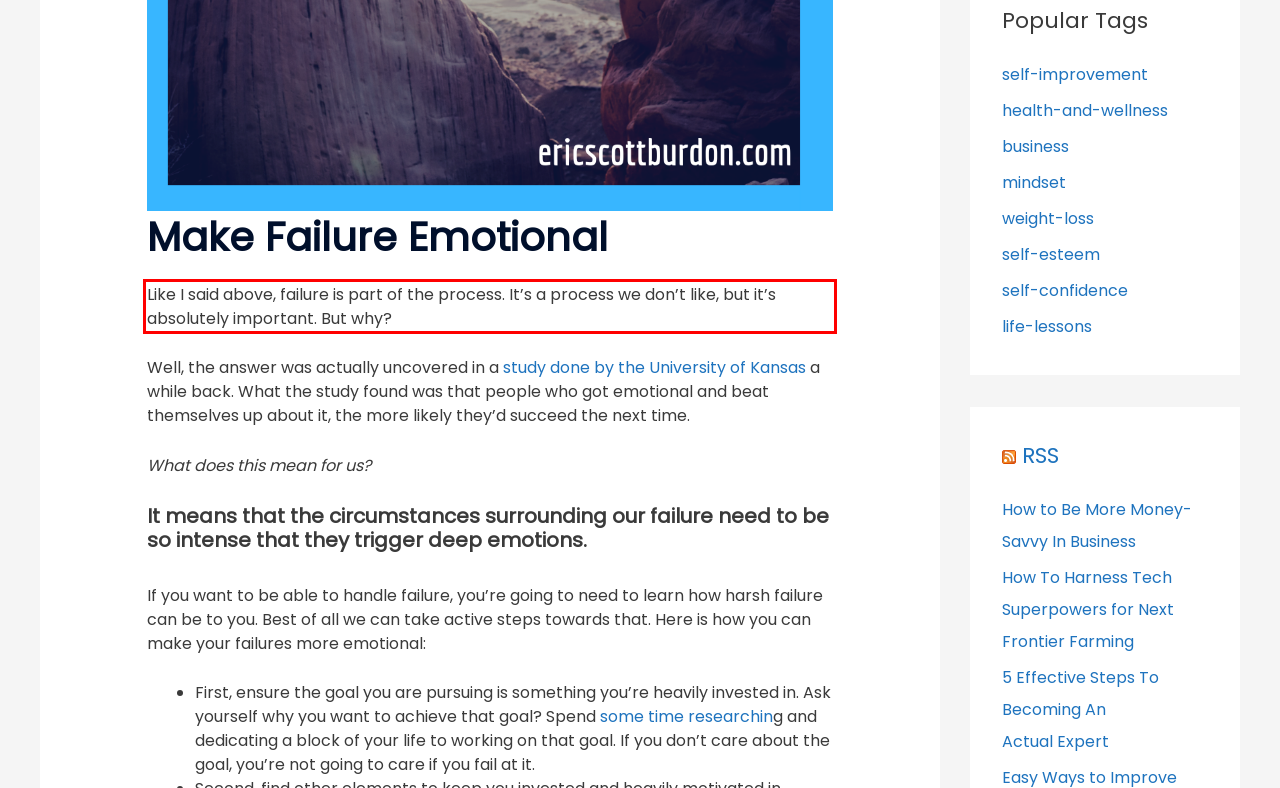Given a screenshot of a webpage, identify the red bounding box and perform OCR to recognize the text within that box.

Like I said above, failure is part of the process. It’s a process we don’t like, but it’s absolutely important. But why?